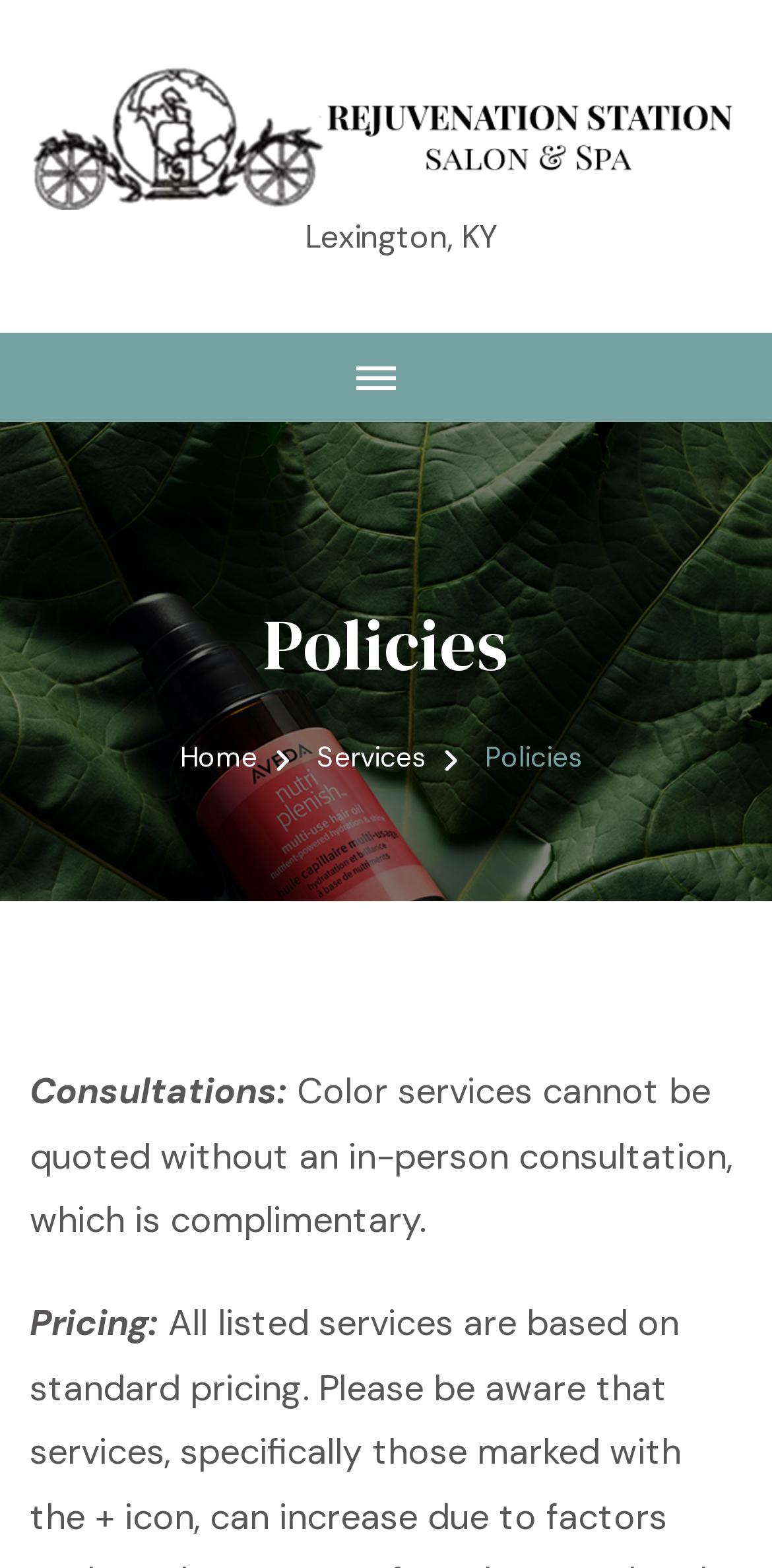What is the location of the policies?
Look at the image and provide a short answer using one word or a phrase.

Lexington, KY